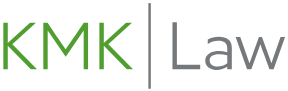What typeface is used for the word 'Law'?
Refer to the image and offer an in-depth and detailed answer to the question.

The word 'Law' in the logo is presented in a sleek, gray typeface, conveying professionalism and sophistication.